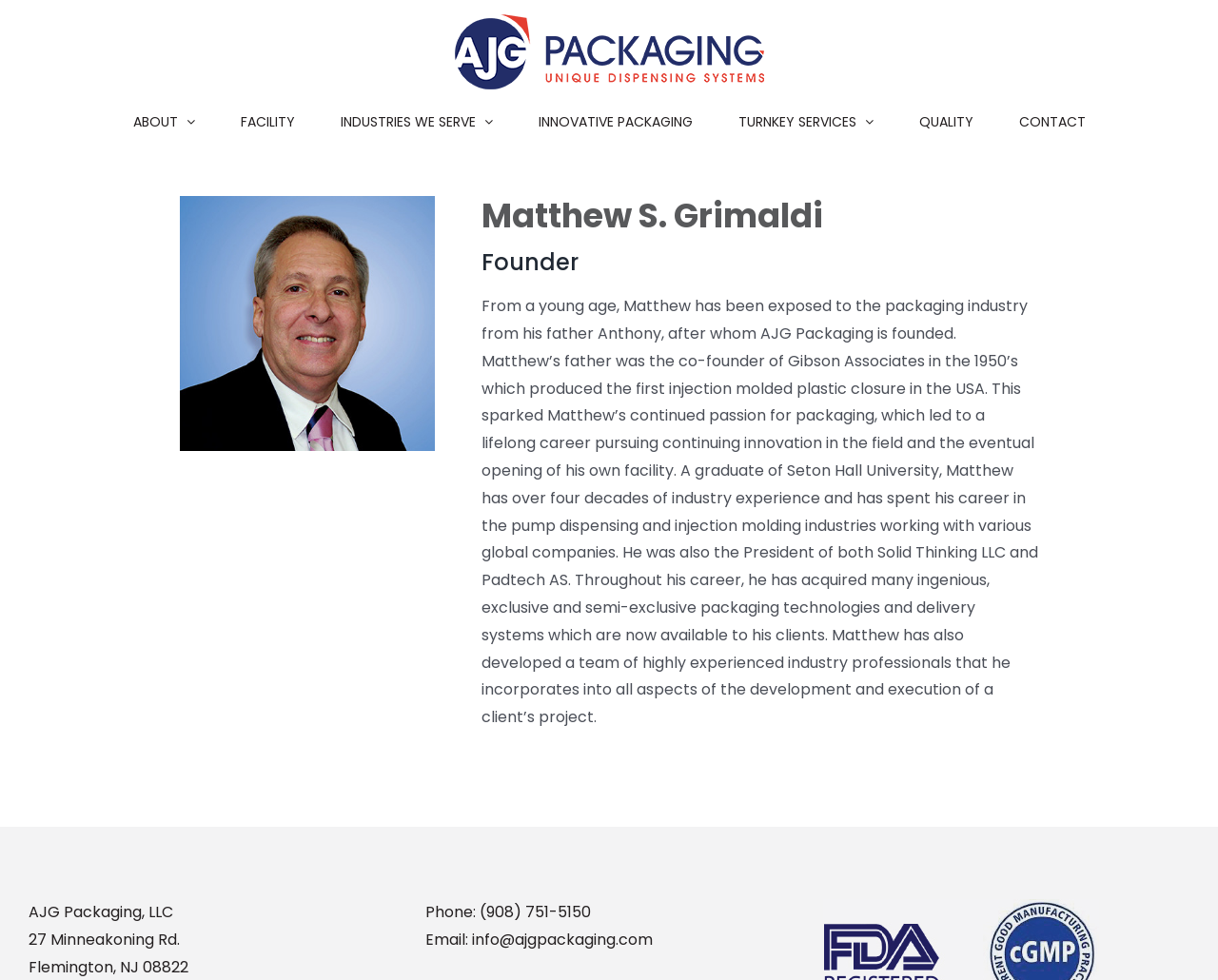Based on the image, provide a detailed response to the question:
What is the name of the company?

The company name can be found in the logo at the top left of the webpage, and also mentioned in the text as 'AJG Packaging, LLC' at the bottom of the page.